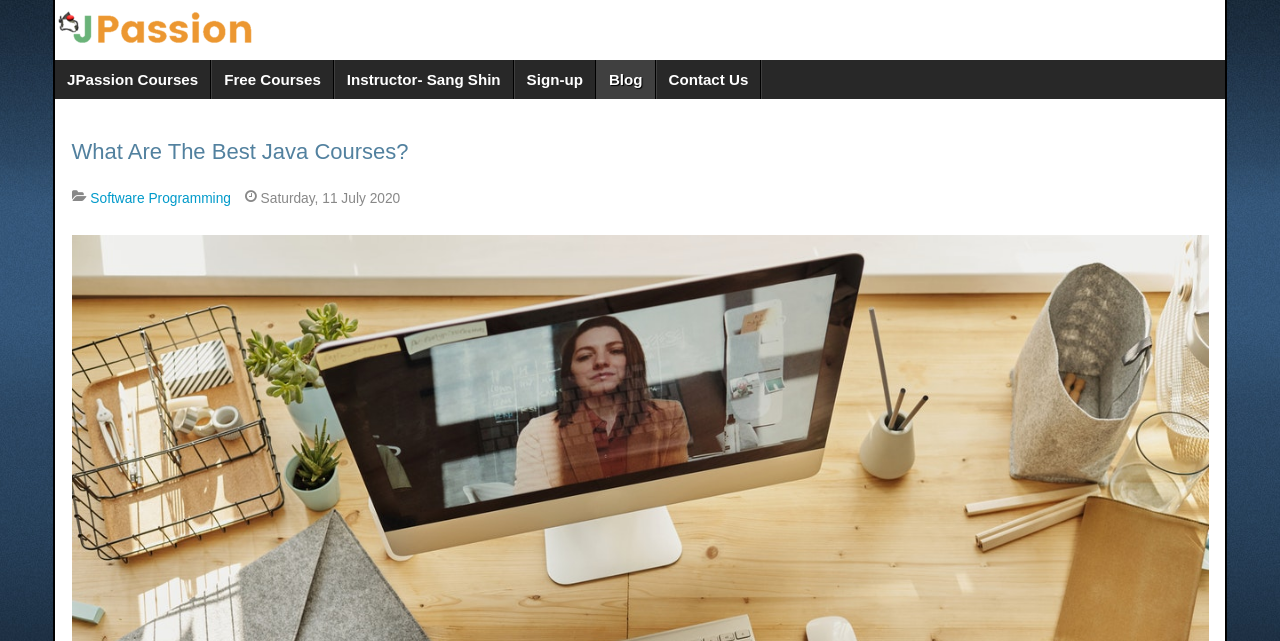Given the element description, predict the bounding box coordinates in the format (top-left x, top-left y, bottom-right x, bottom-right y). Make sure all values are between 0 and 1. Here is the element description: Free Courses

[0.166, 0.094, 0.261, 0.154]